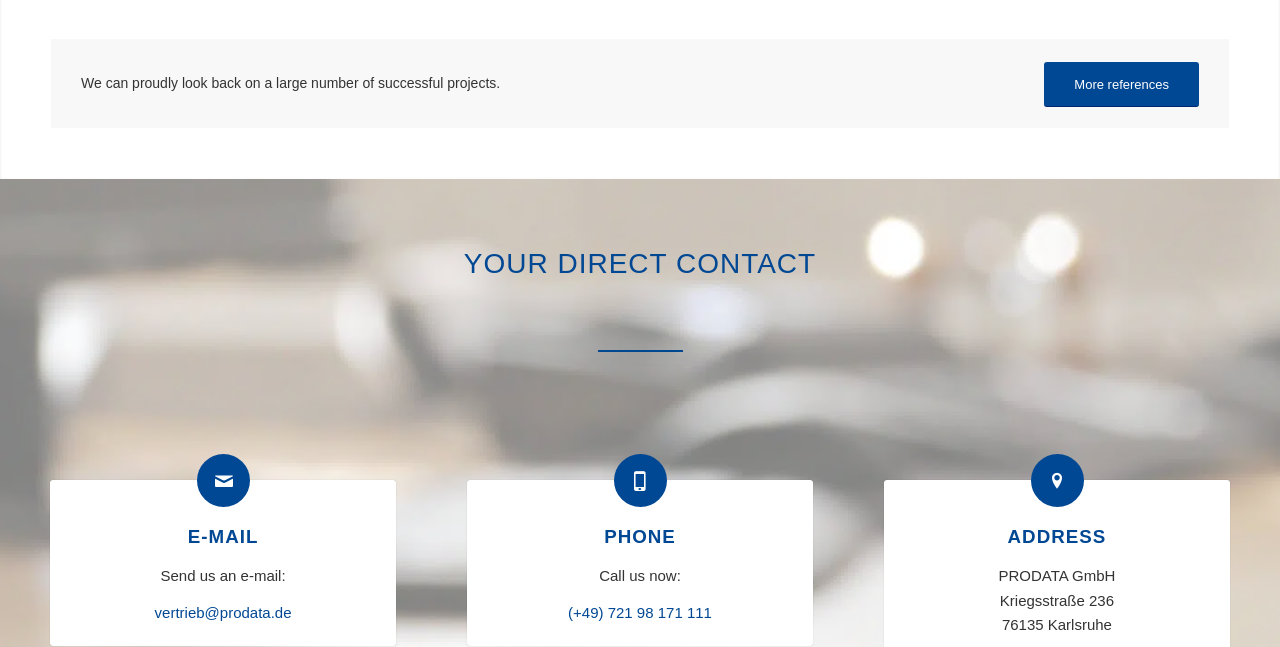What is the company's email address?
Please respond to the question thoroughly and include all relevant details.

The email address can be found in the 'YOUR DIRECT CONTACT' section, under the 'E-MAIL' heading, where it is written as a link.